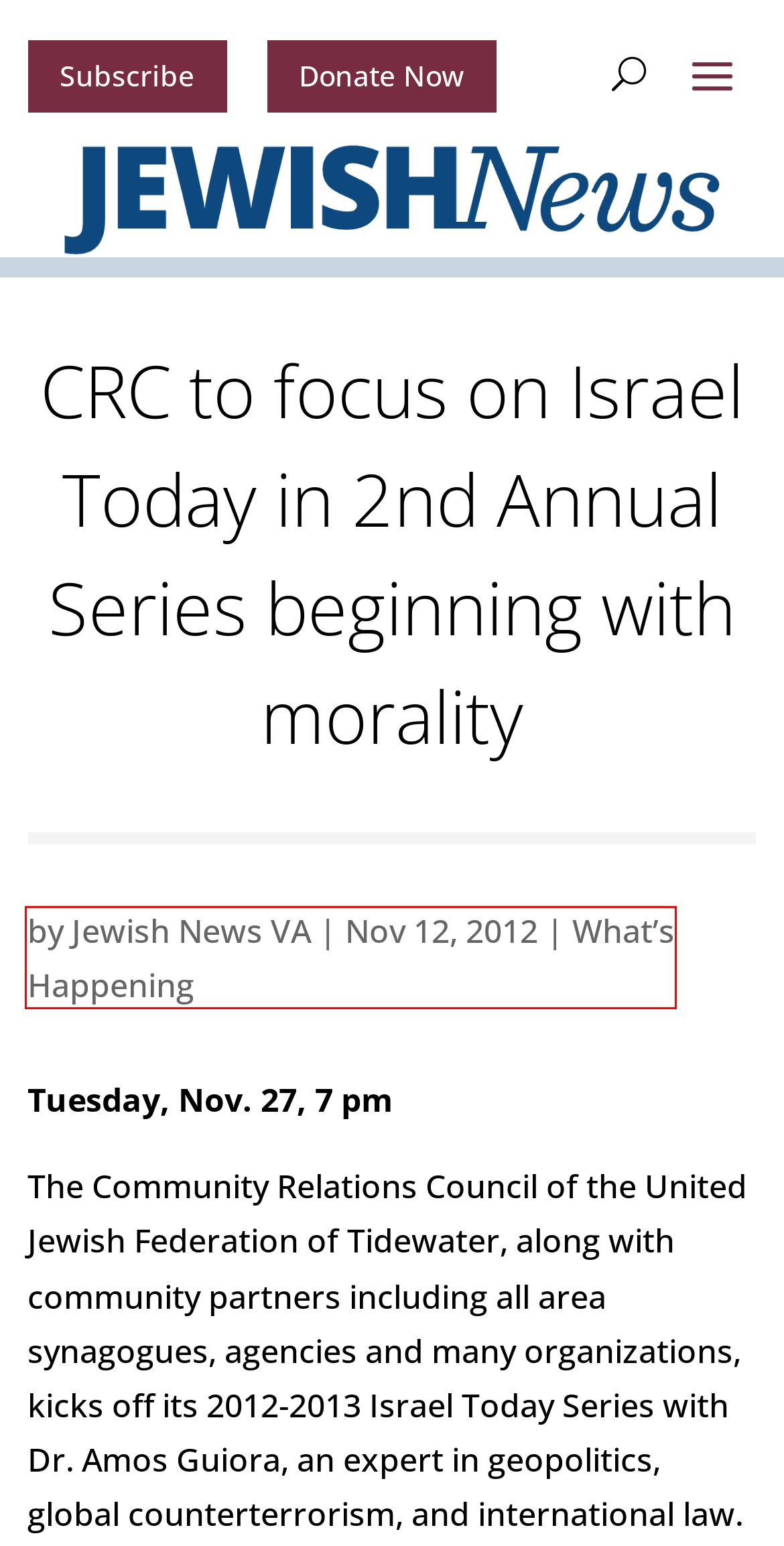Examine the screenshot of the webpage, noting the red bounding box around a UI element. Pick the webpage description that best matches the new page after the element in the red bounding box is clicked. Here are the candidates:
A. Home - McMahon Creative
B. Subscribe to Jewish News | Jewish News
C. JewishVa
 | Jewish VA.org
D. Privacy Policy | Jewish News
E. What’s Happening | Jewish News
F. Jewish News VA | Jewish News
G. Advertise | Jewish News
H. Donate | Jewish News

E